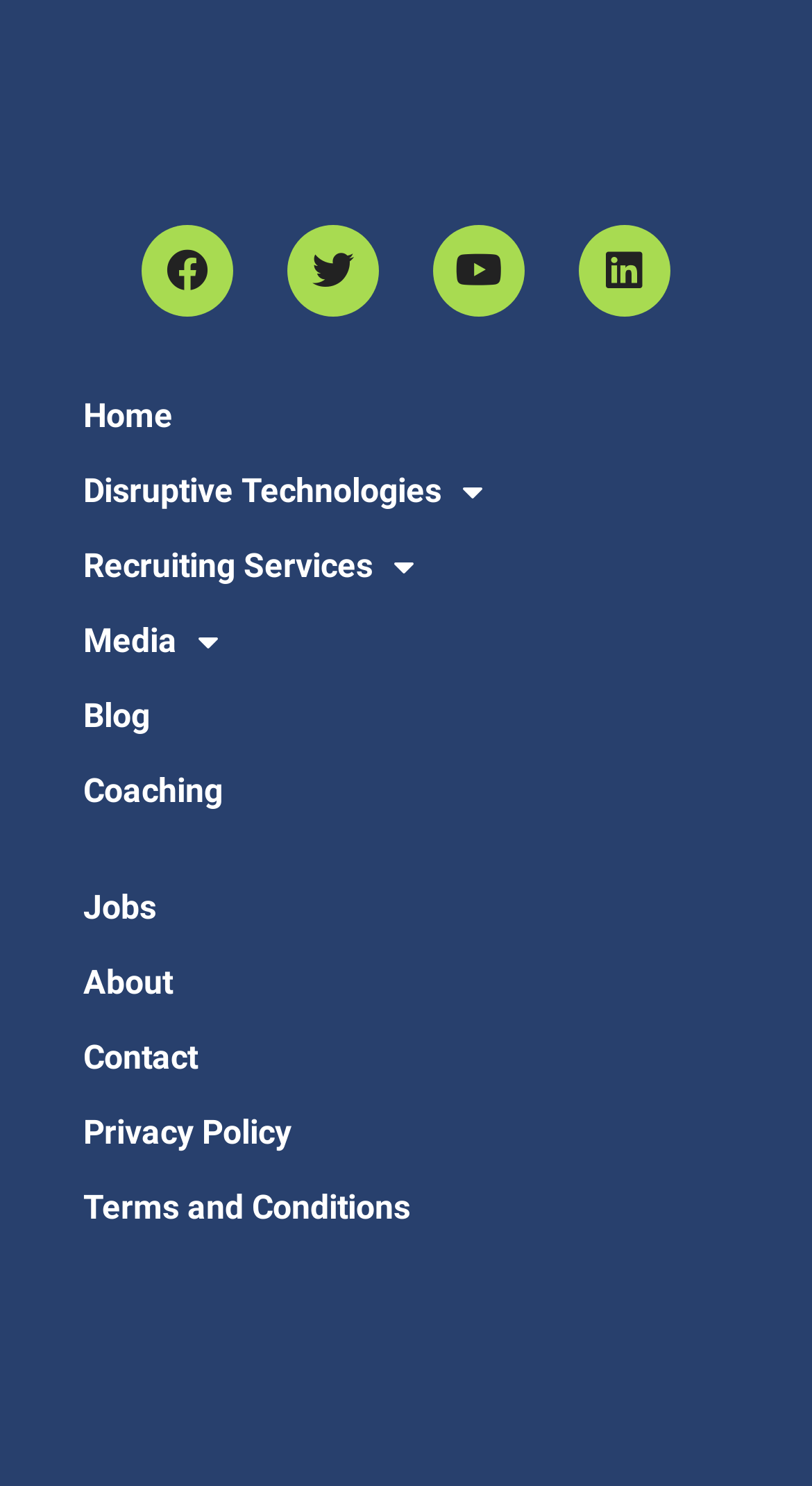Pinpoint the bounding box coordinates of the clickable element needed to complete the instruction: "View available Jobs". The coordinates should be provided as four float numbers between 0 and 1: [left, top, right, bottom].

[0.051, 0.585, 0.949, 0.636]